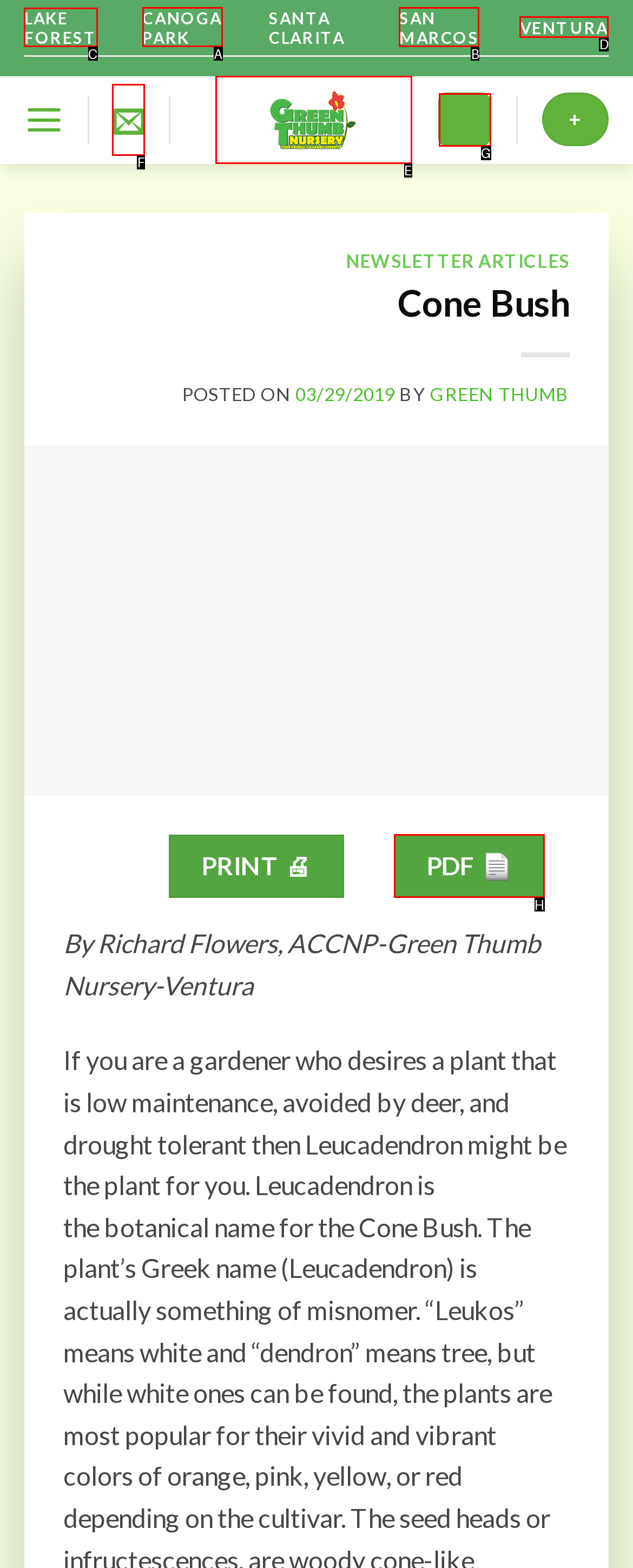Identify the correct UI element to click for this instruction: Visit LAKE FOREST page
Respond with the appropriate option's letter from the provided choices directly.

C